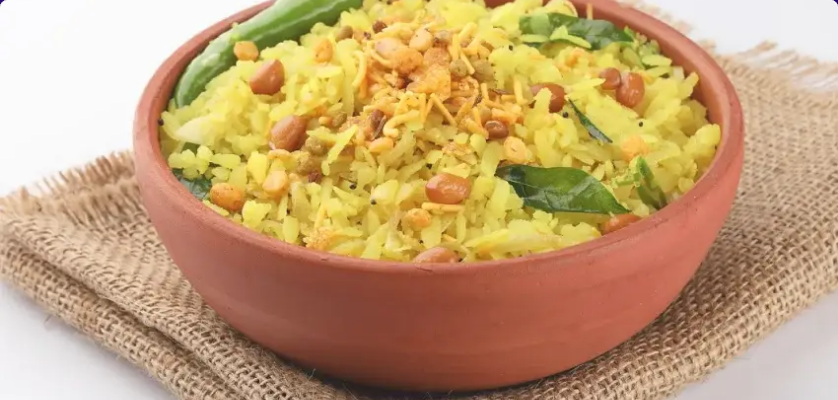Please provide a comprehensive response to the question below by analyzing the image: 
What is the material of the bowl in which Poha is served?

The caption describes the bowl as a 'rustic clay bowl', indicating that the material of the bowl is clay.